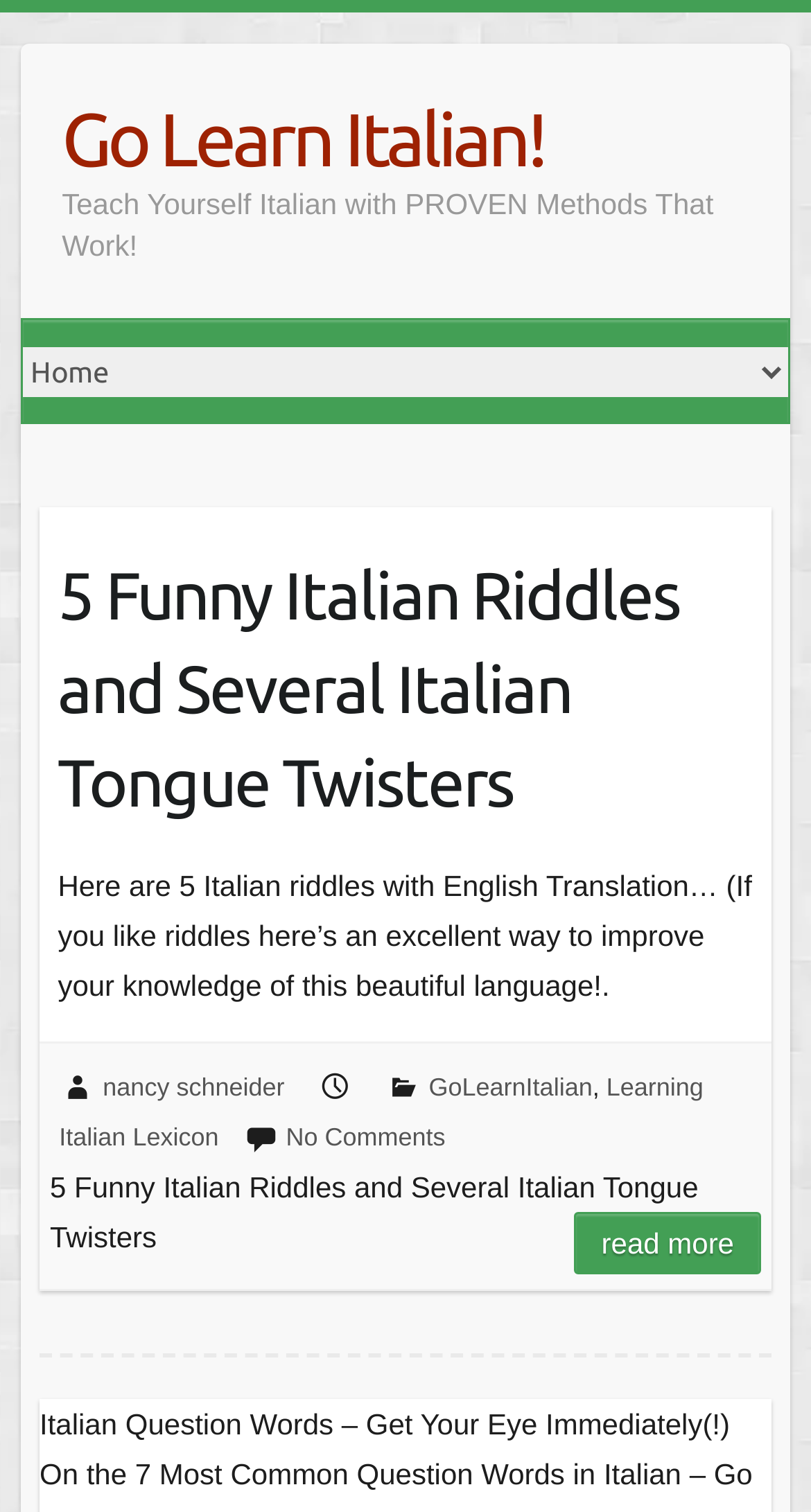What is the purpose of the website?
Please respond to the question with a detailed and thorough explanation.

I determined the purpose of the website by looking at the root element 'Go Learn Italian - Teach Yourself Italian With PROVEN Methods That Work!' which suggests that the website is intended to teach Italian, and the meta description also supports this idea.